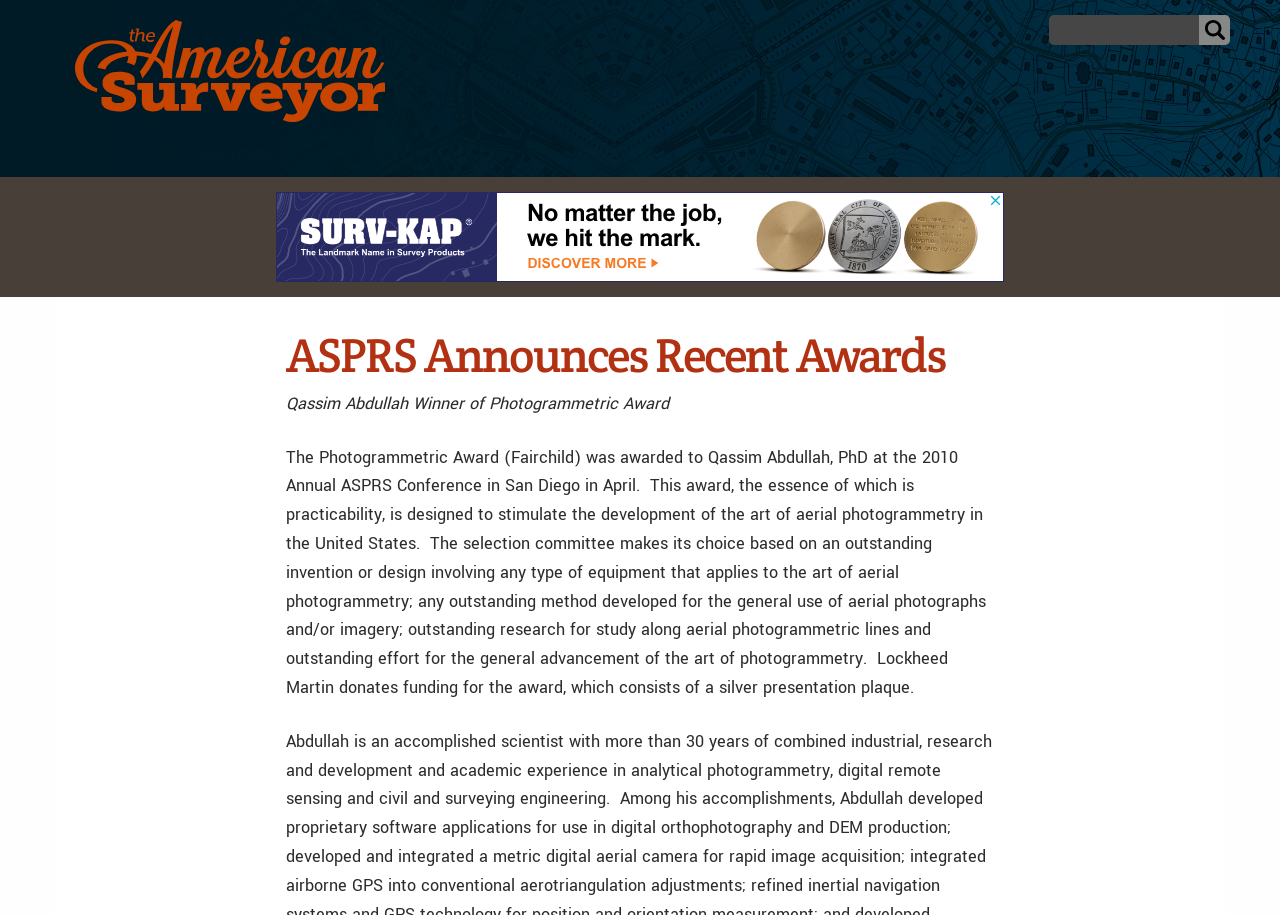Predict the bounding box of the UI element based on the description: "Podcast". The coordinates should be four float numbers between 0 and 1, formatted as [left, top, right, bottom].

[0.409, 0.149, 0.558, 0.195]